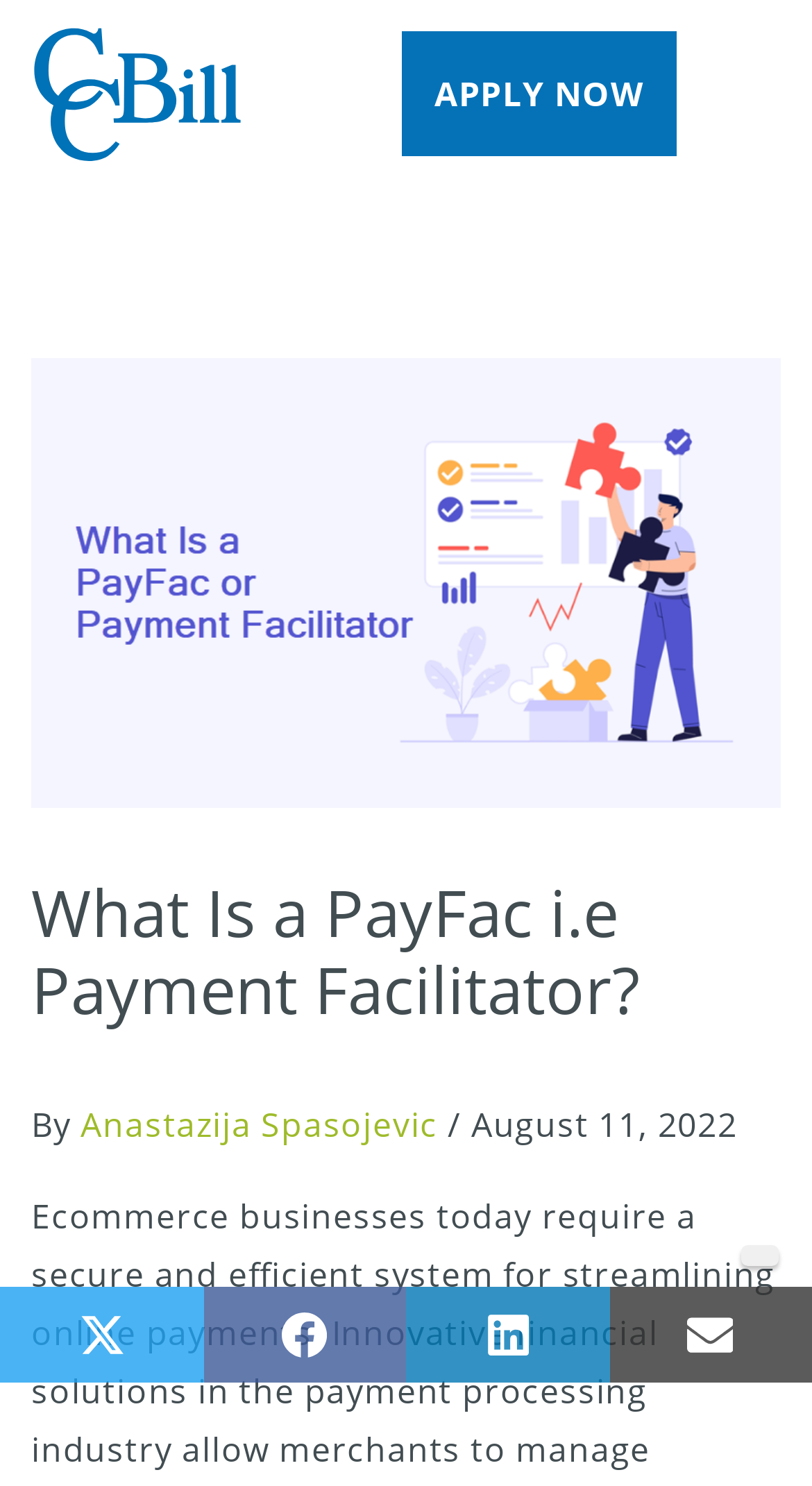Answer the question in a single word or phrase:
What is the author of the current article?

Anastazija Spasojevic